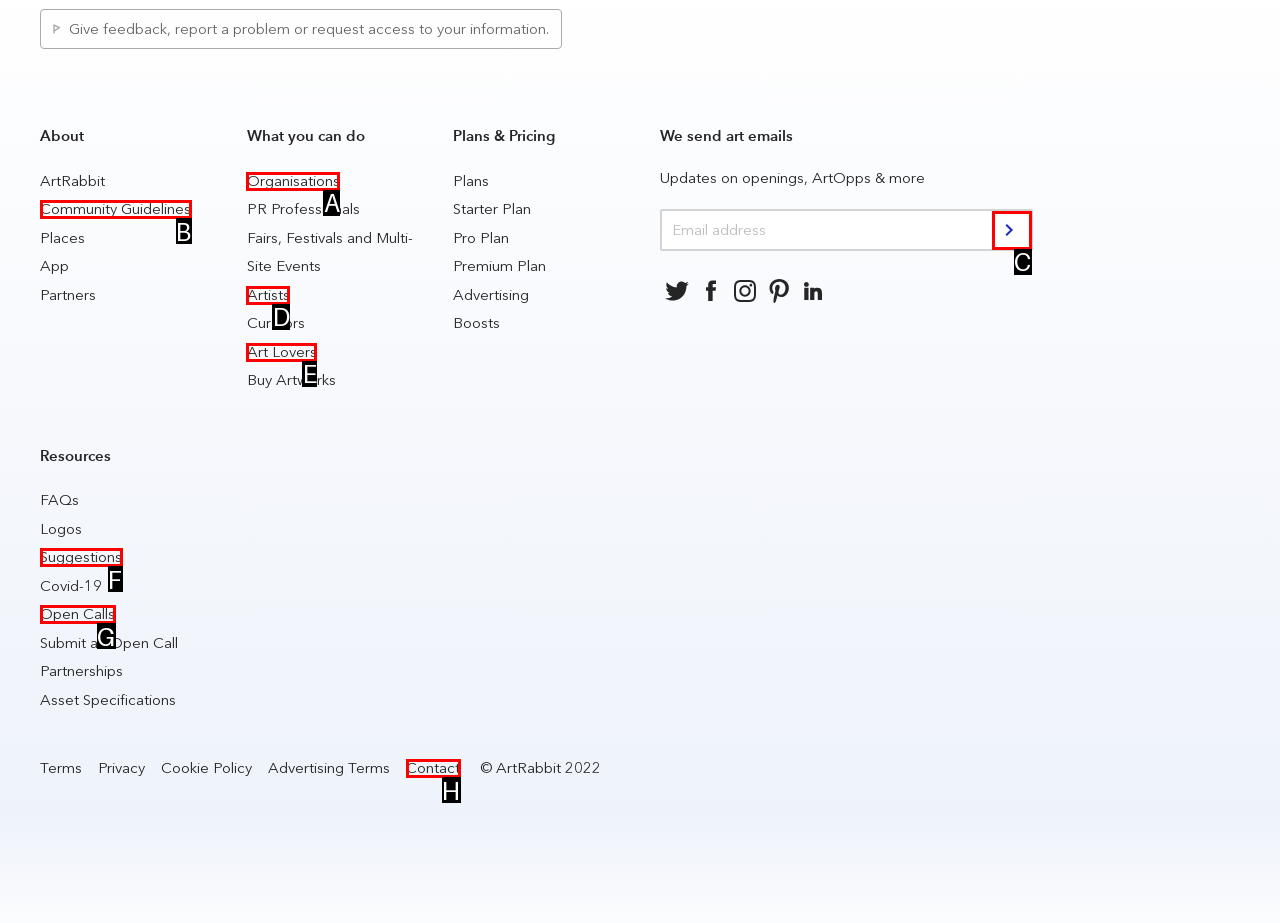Select the letter that corresponds to the description: Community Guidelines. Provide your answer using the option's letter.

B